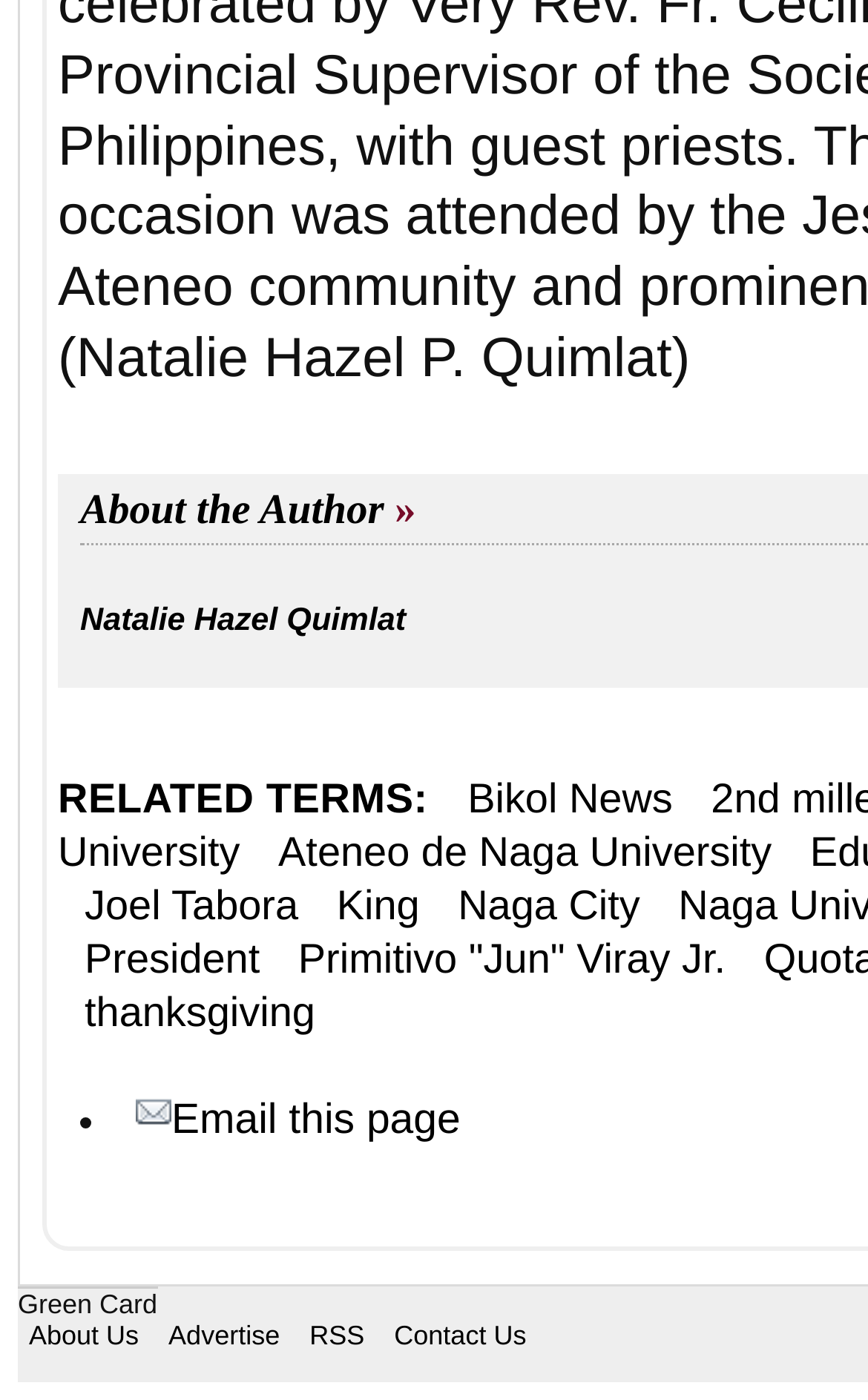Can you show the bounding box coordinates of the region to click on to complete the task described in the instruction: "Contact Us"?

[0.454, 0.943, 0.606, 0.966]